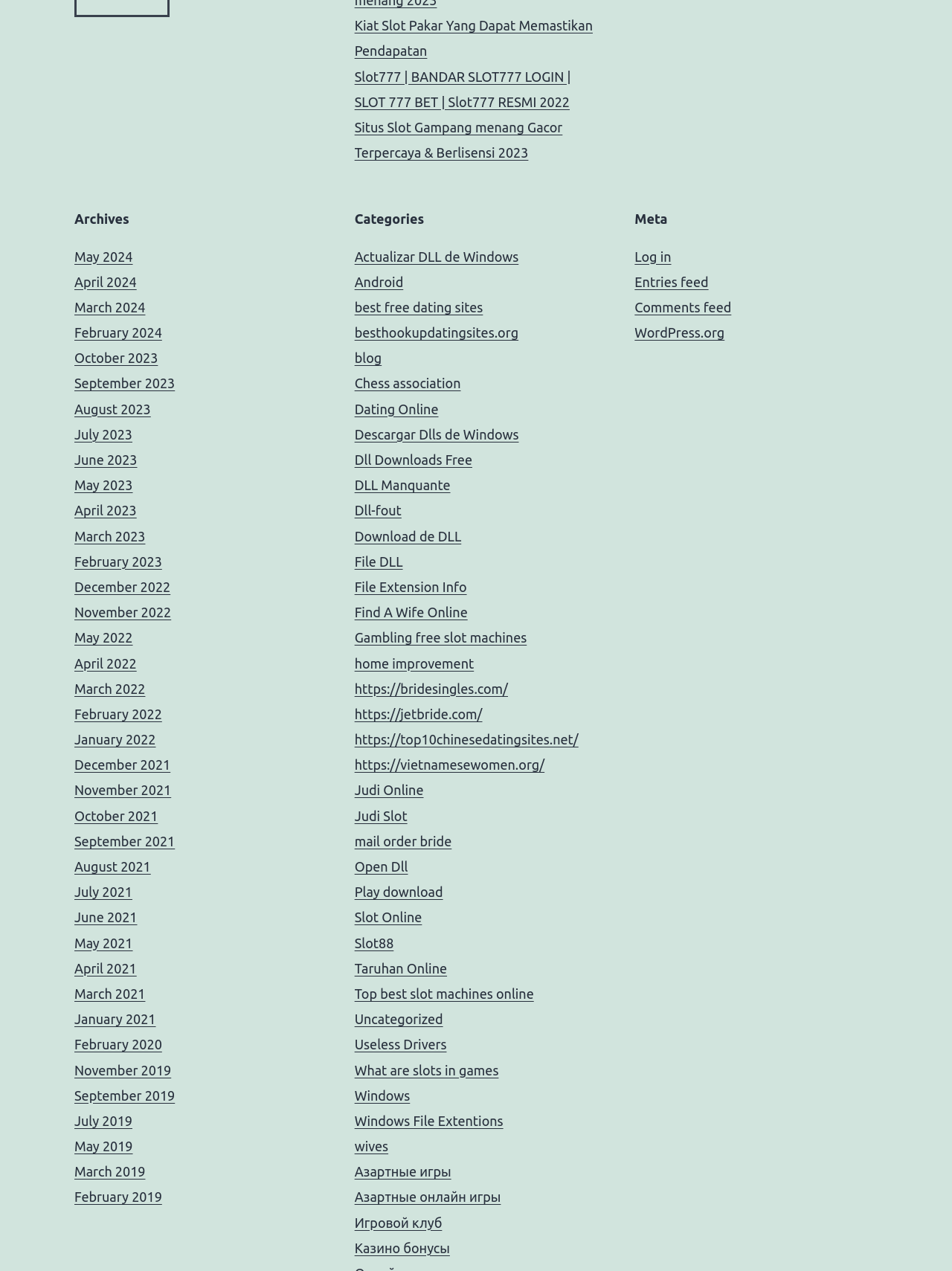Extract the bounding box coordinates for the UI element described by the text: "alt="feed_my_eyes" title="feed_my_eyes"". The coordinates should be in the form of [left, top, right, bottom] with values between 0 and 1.

None